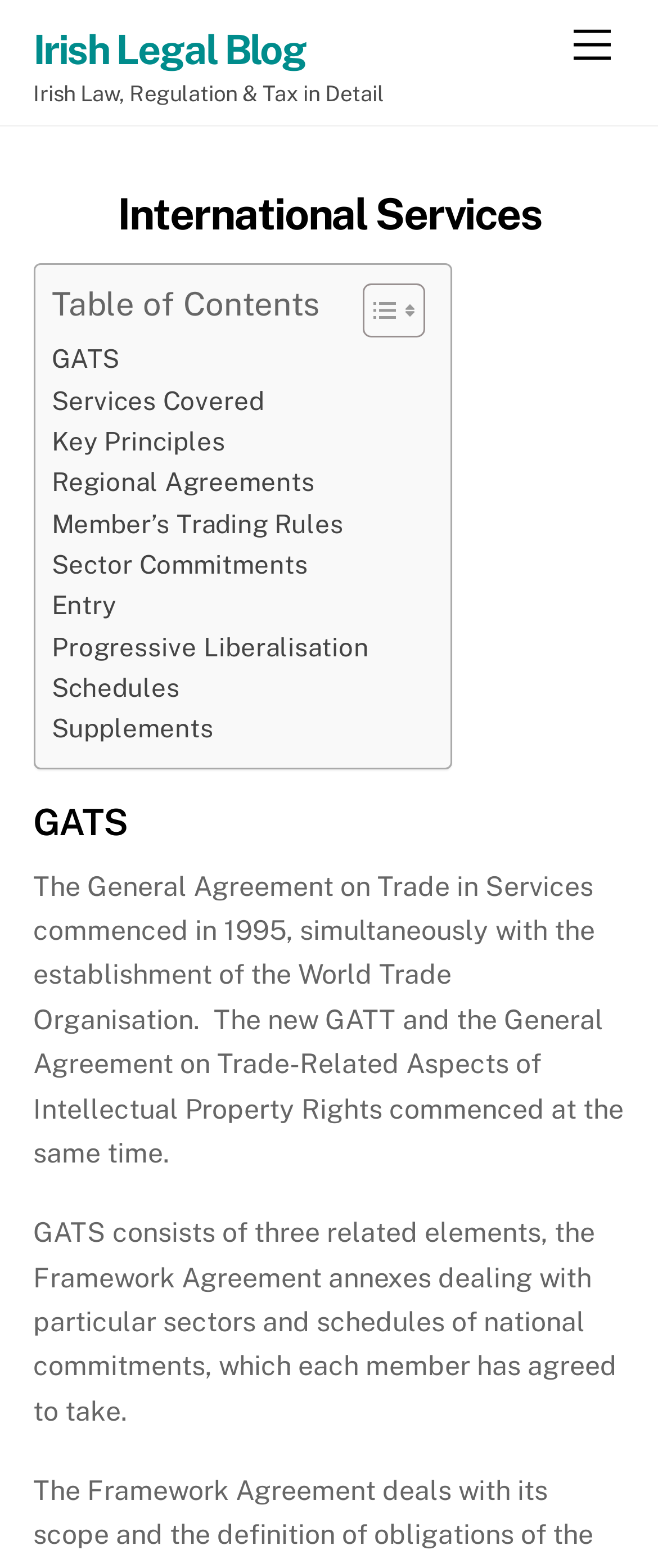Respond to the question below with a single word or phrase:
What is GATS?

General Agreement on Trade in Services